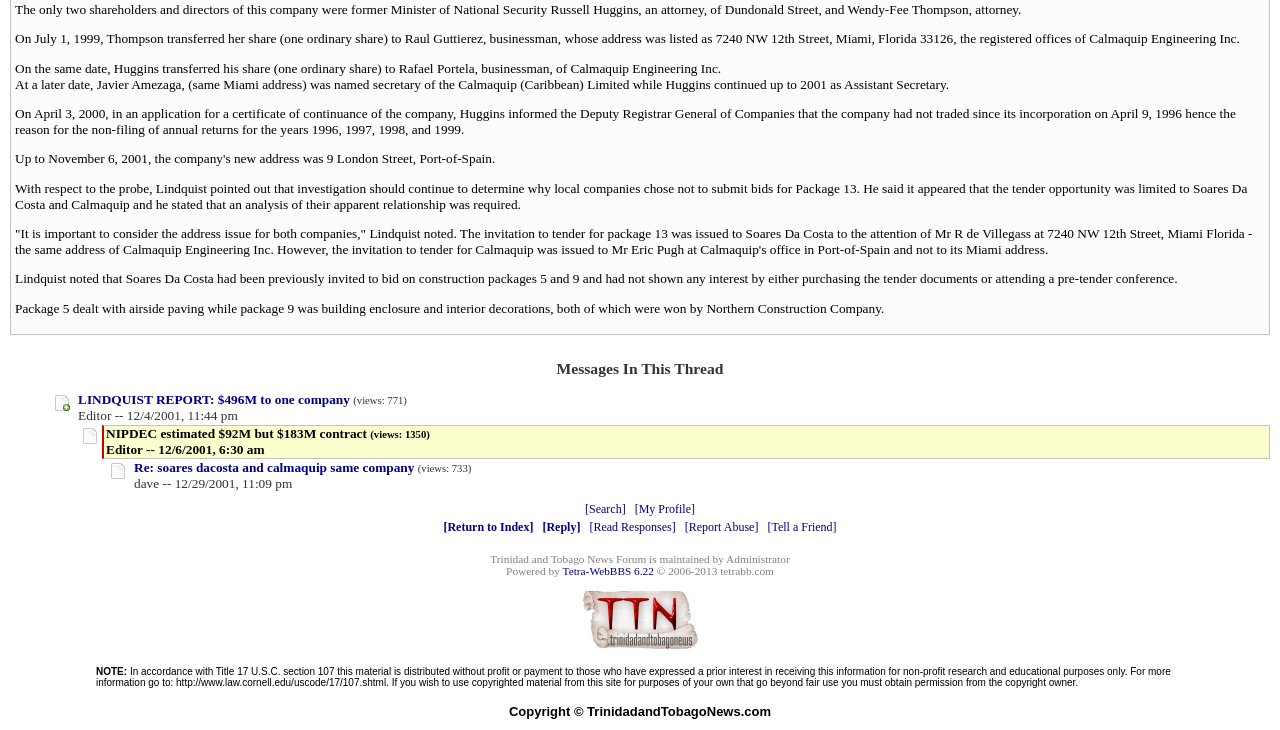Please find the bounding box for the UI element described by: "Read Responses".

[0.46, 0.713, 0.528, 0.732]